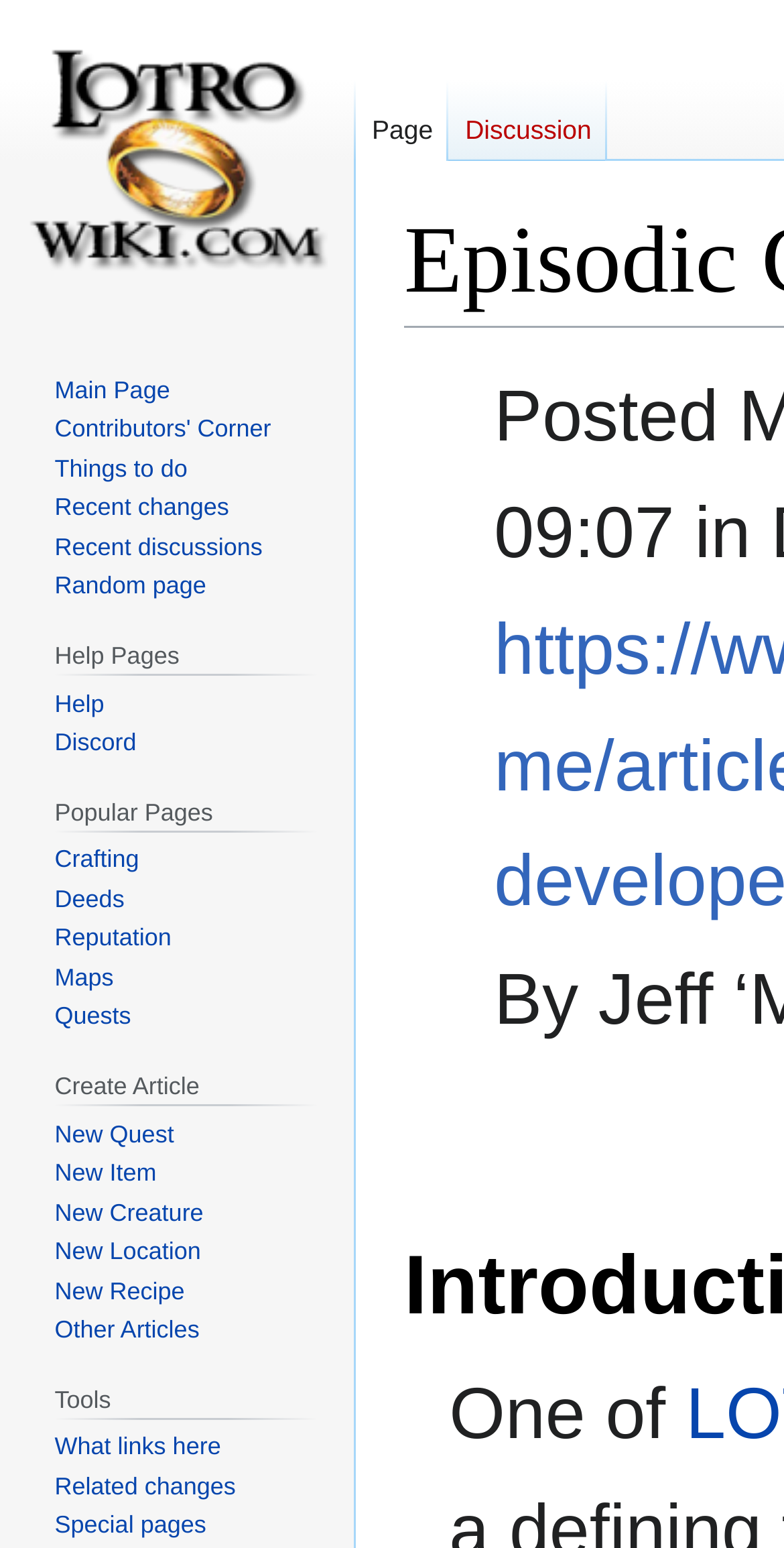What is the shortcut key for 'Recent changes'?
Relying on the image, give a concise answer in one word or a brief phrase.

Alt+r